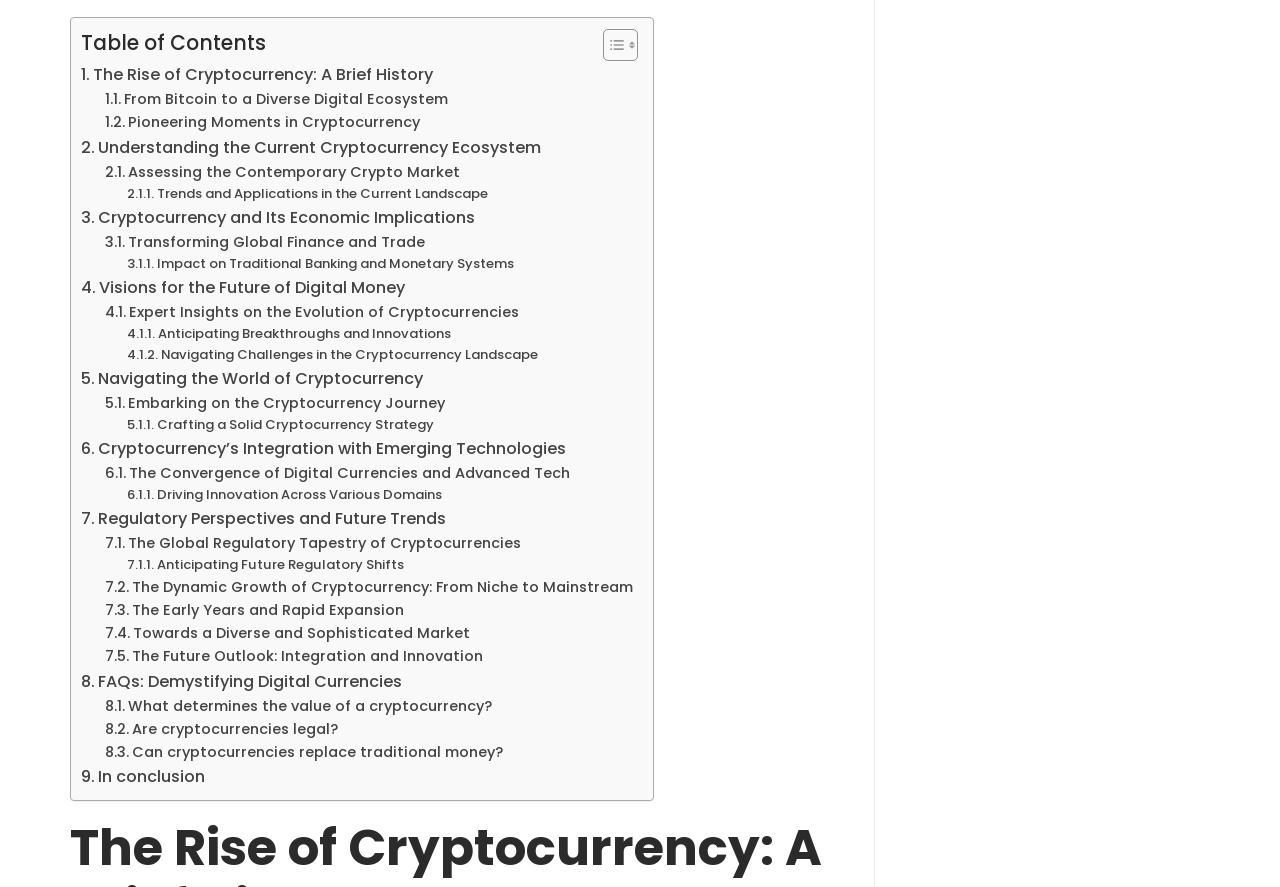Specify the bounding box coordinates of the area to click in order to follow the given instruction: "Click on 'Toggle Table of Content'."

[0.459, 0.032, 0.495, 0.07]